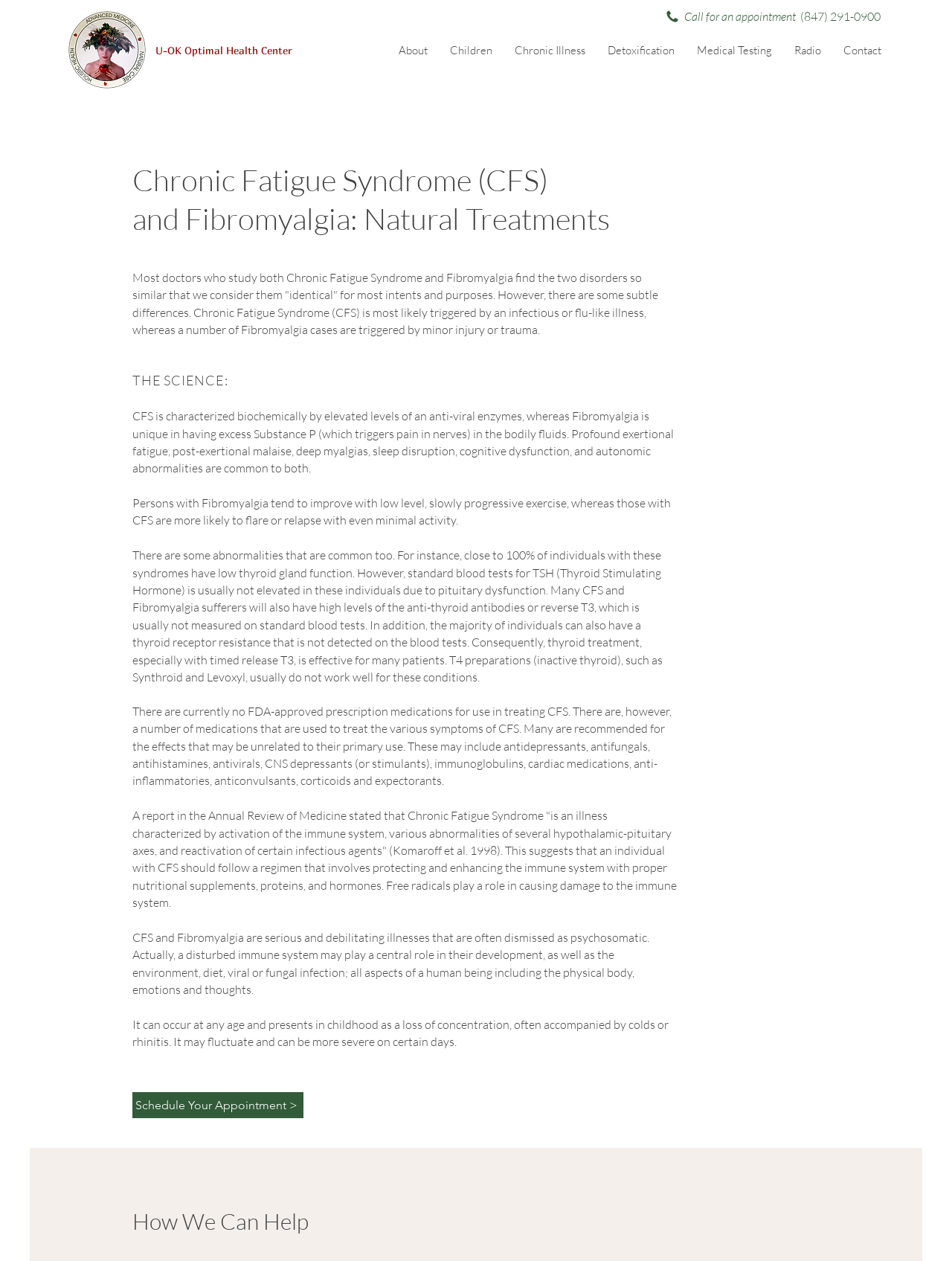Find the bounding box of the UI element described as follows: "Children".

[0.461, 0.026, 0.529, 0.055]